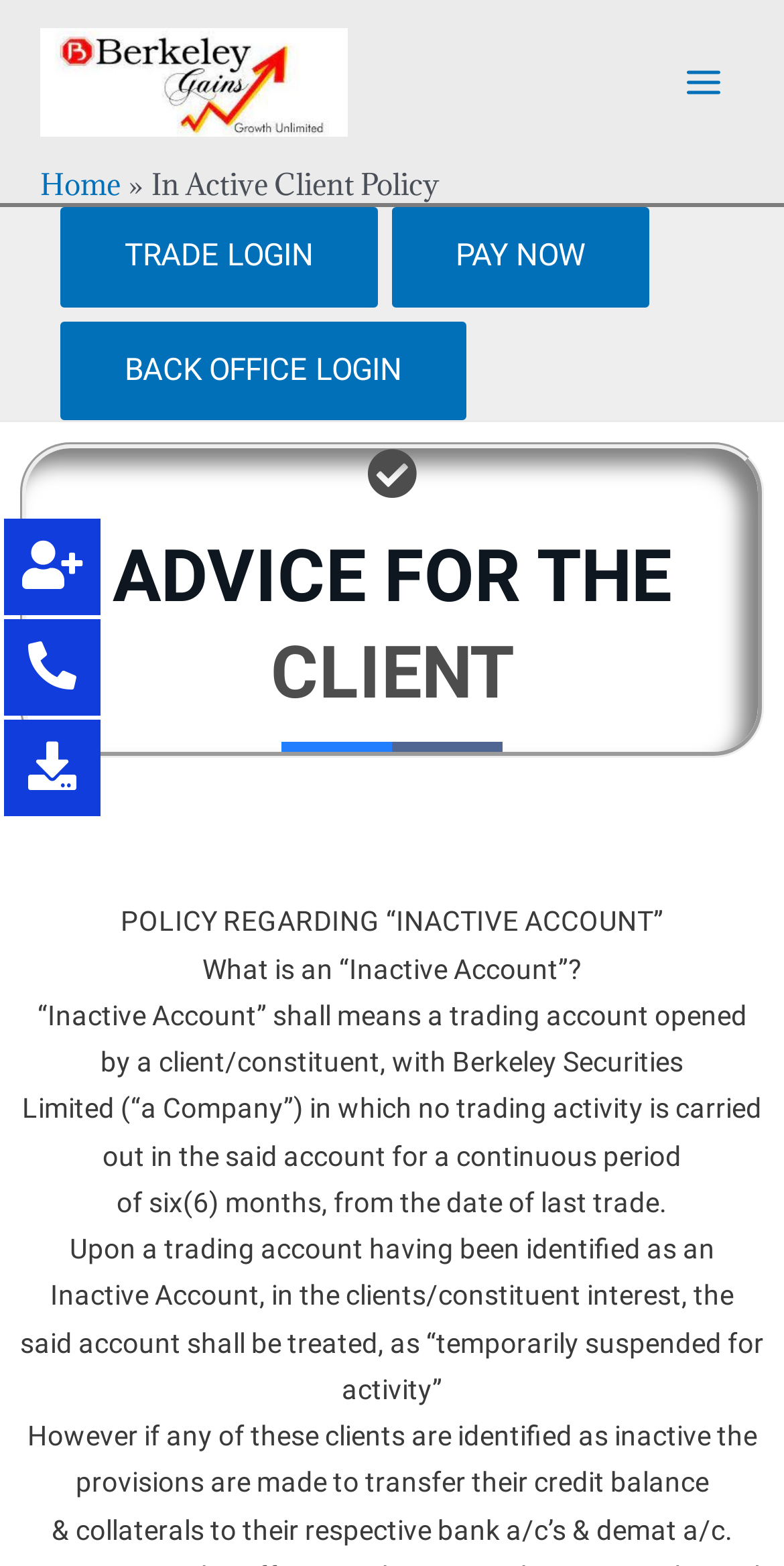Locate the bounding box coordinates of the item that should be clicked to fulfill the instruction: "Click the 'PAY NOW' link".

[0.5, 0.133, 0.828, 0.196]